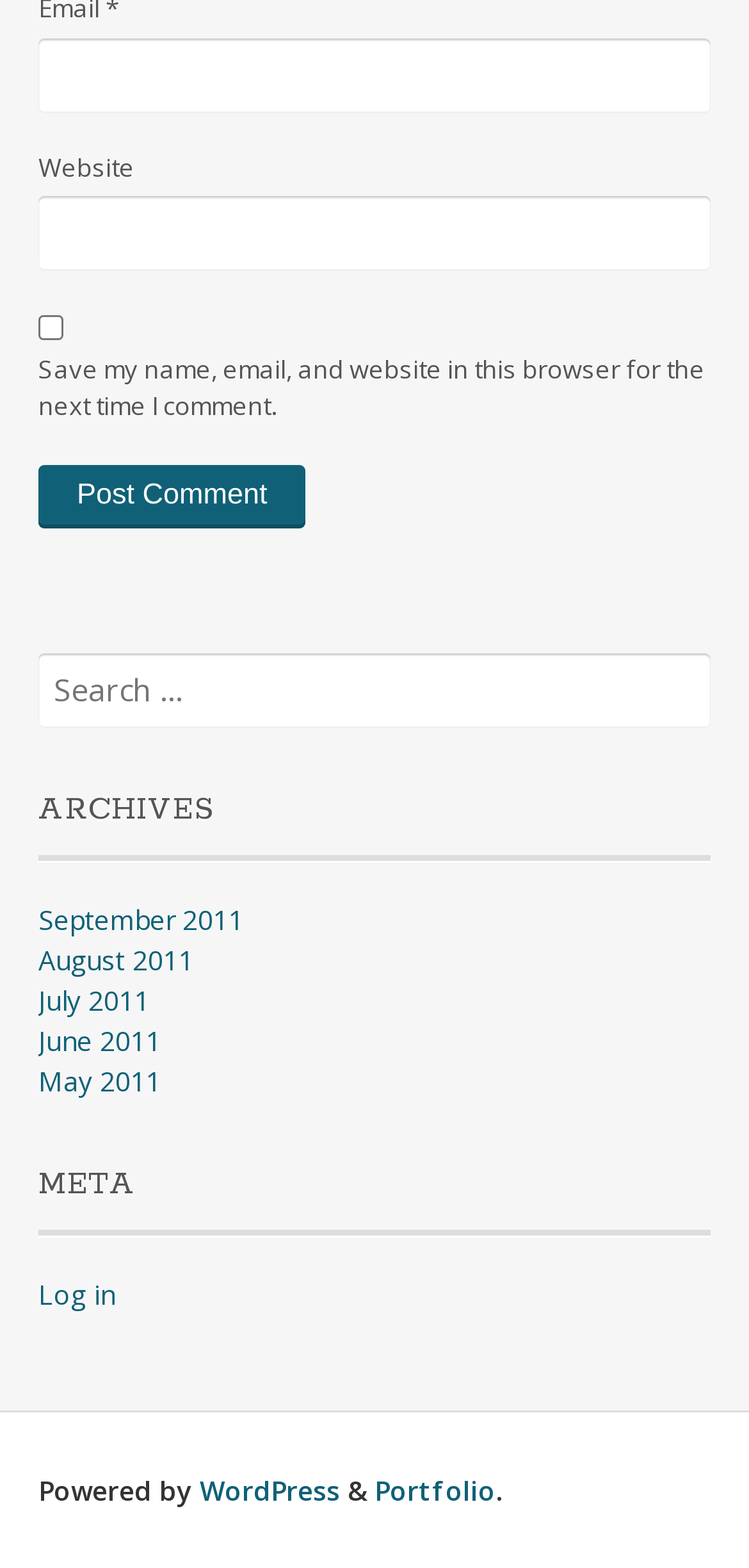Bounding box coordinates are specified in the format (top-left x, top-left y, bottom-right x, bottom-right y). All values are floating point numbers bounded between 0 and 1. Please provide the bounding box coordinate of the region this sentence describes: parent_node: Email * name="email"

[0.051, 0.024, 0.949, 0.07]